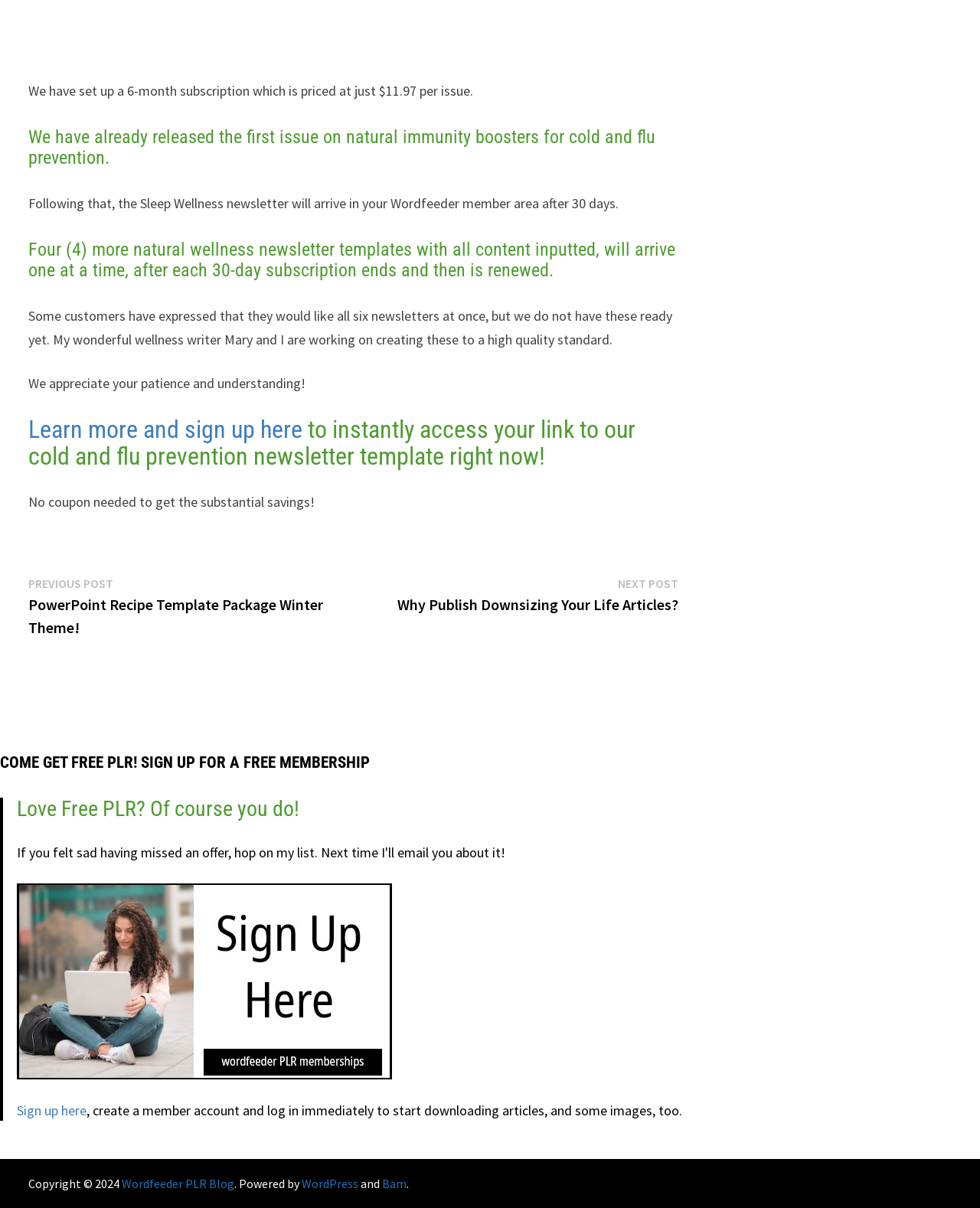Can you specify the bounding box coordinates for the region that should be clicked to fulfill this instruction: "Learn more and sign up".

[0.029, 0.343, 0.308, 0.367]